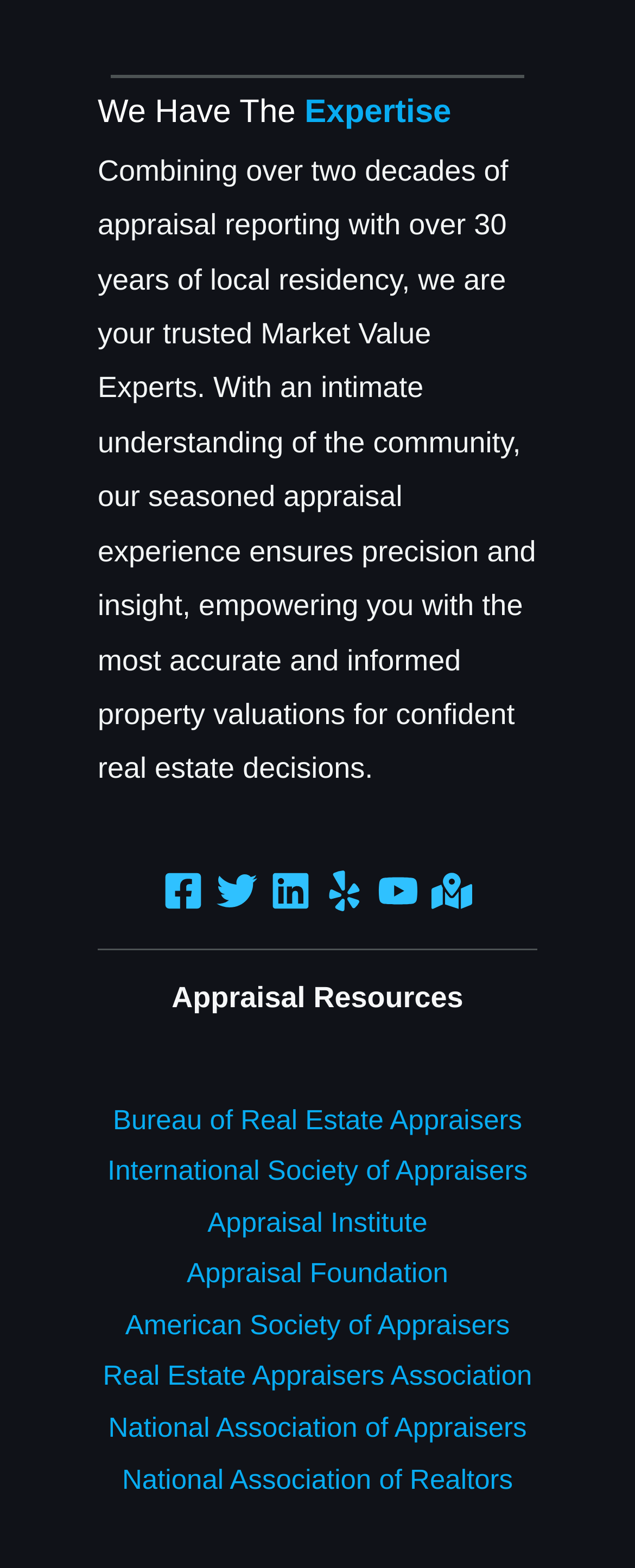What is the name of the section below 'We Have The Expertise'?
Based on the image, answer the question with a single word or brief phrase.

Appraisal Resources